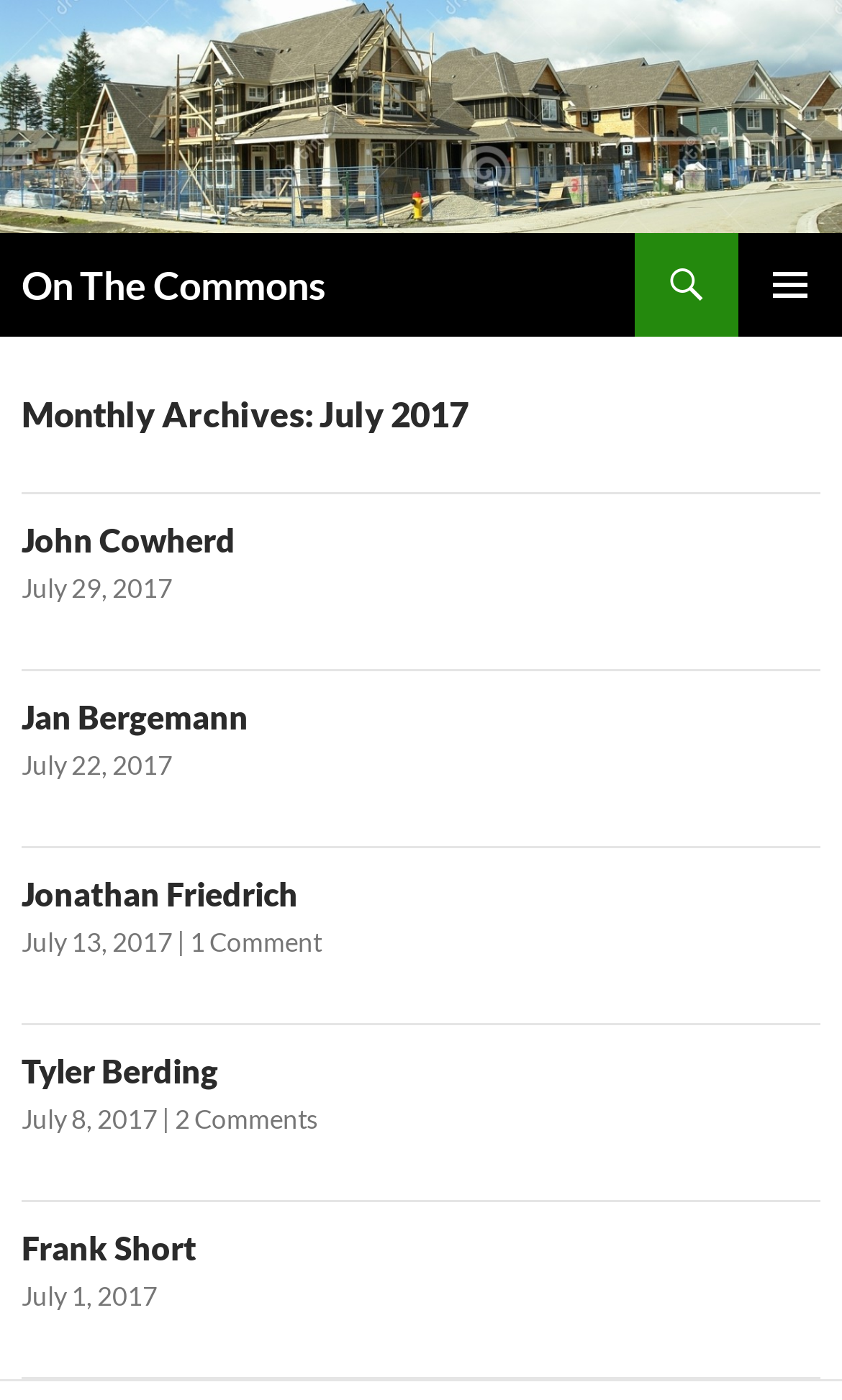Offer a detailed account of what is visible on the webpage.

The webpage is titled "July | 2017 | On The Commons" and features a prominent header section at the top with a logo image and a heading that reads "On The Commons". Below the header, there is a search link and a primary menu button on the right side. A "SKIP TO CONTENT" link is also present in this section.

The main content area is divided into multiple articles, each with a heading that displays the author's name, followed by a link to the author's profile. The articles are arranged in a vertical column, with each article taking up a significant portion of the screen. Each article also includes a link to the publication date and a time element.

There are four articles in total, each with a similar structure. The authors' names mentioned in the headings are John Cowherd, Jan Bergemann, Jonathan Friedrich, and Tyler Berding, along with Frank Short. Some of the articles also include a comment count link, such as "1 Comment" or "2 Comments".

The overall layout is organized, with clear headings and concise text, making it easy to navigate and read the content.